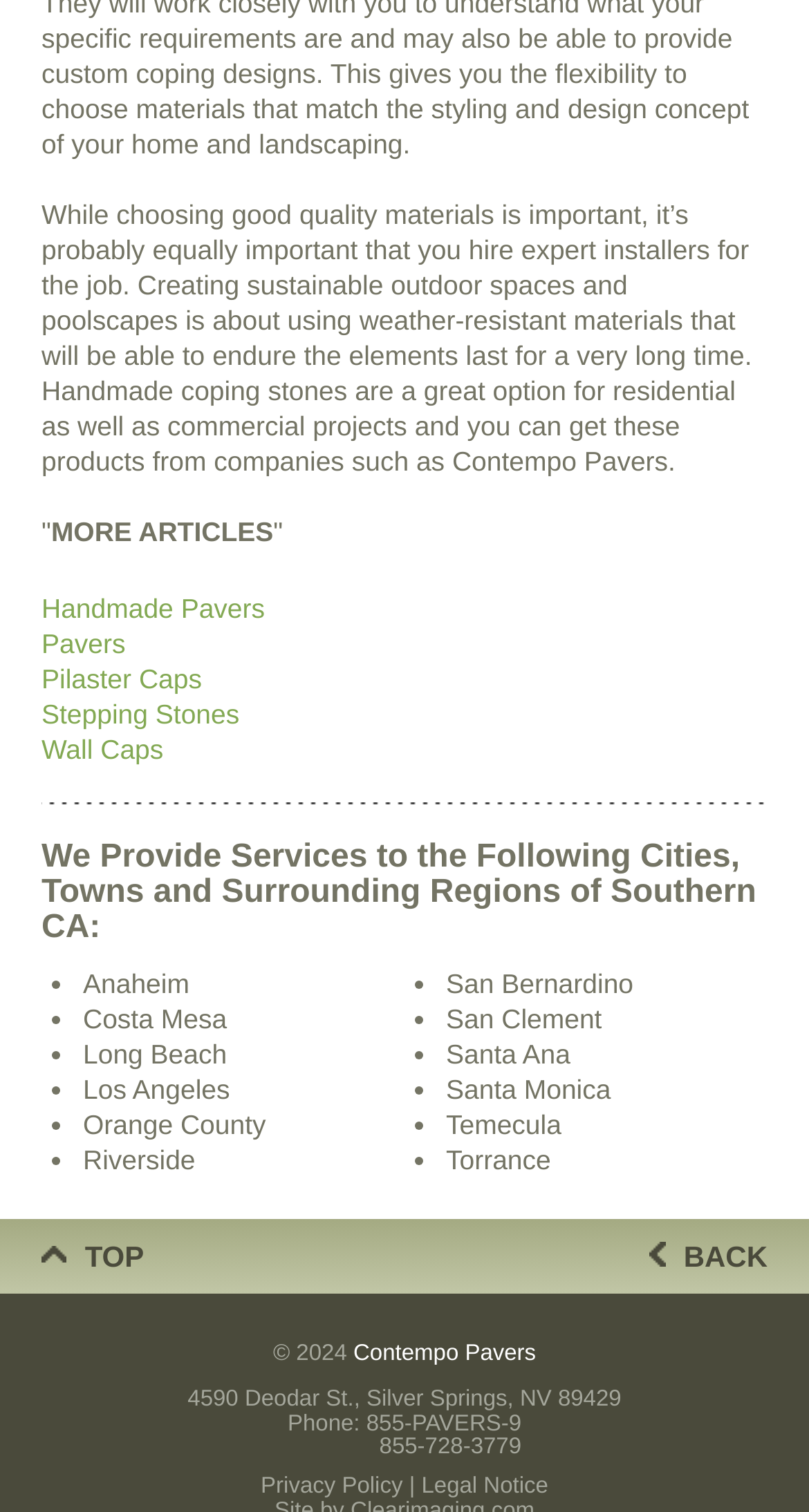Kindly determine the bounding box coordinates for the clickable area to achieve the given instruction: "Call 855-PAVERS-9".

[0.453, 0.933, 0.645, 0.949]